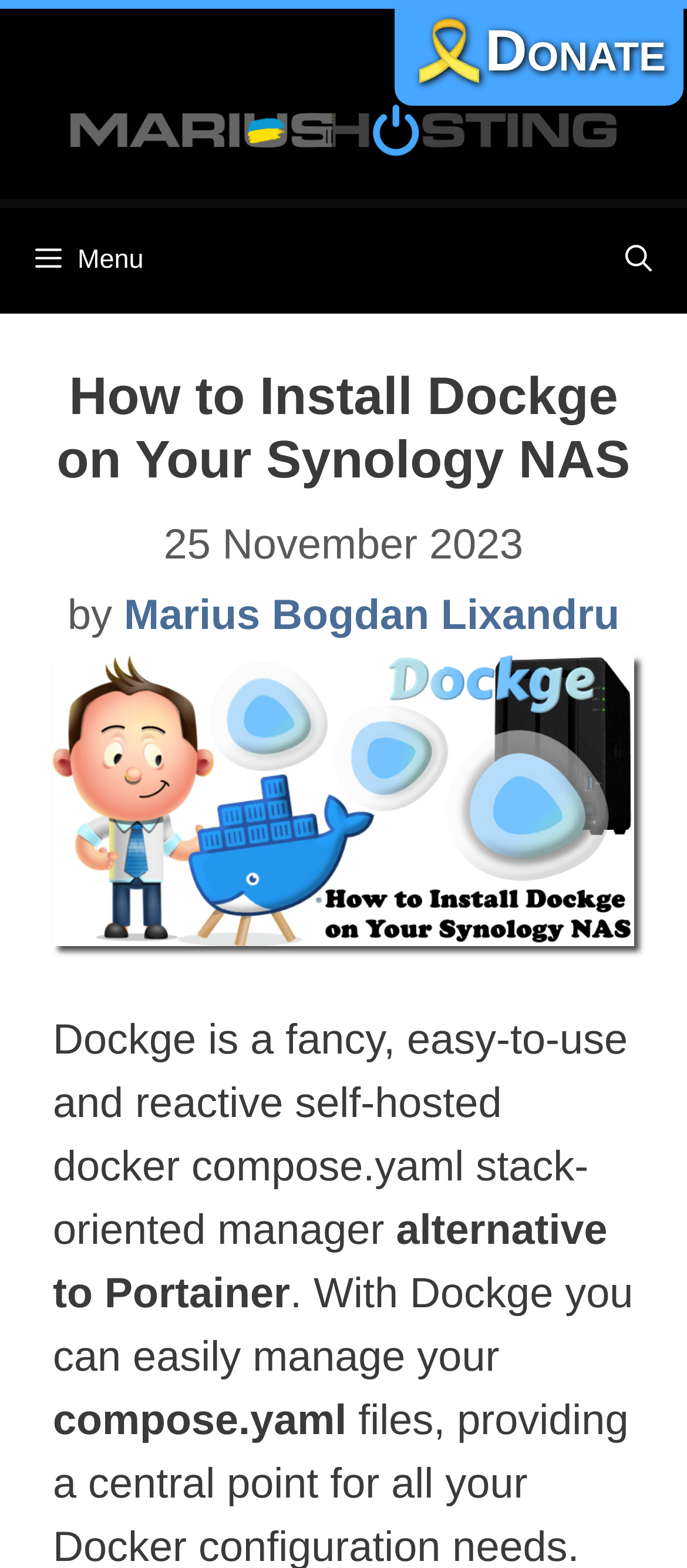What is Dockge an alternative to?
Based on the image, answer the question with as much detail as possible.

I determined the answer by reading the static text element that describes Dockge as an 'alternative to Portainer'.